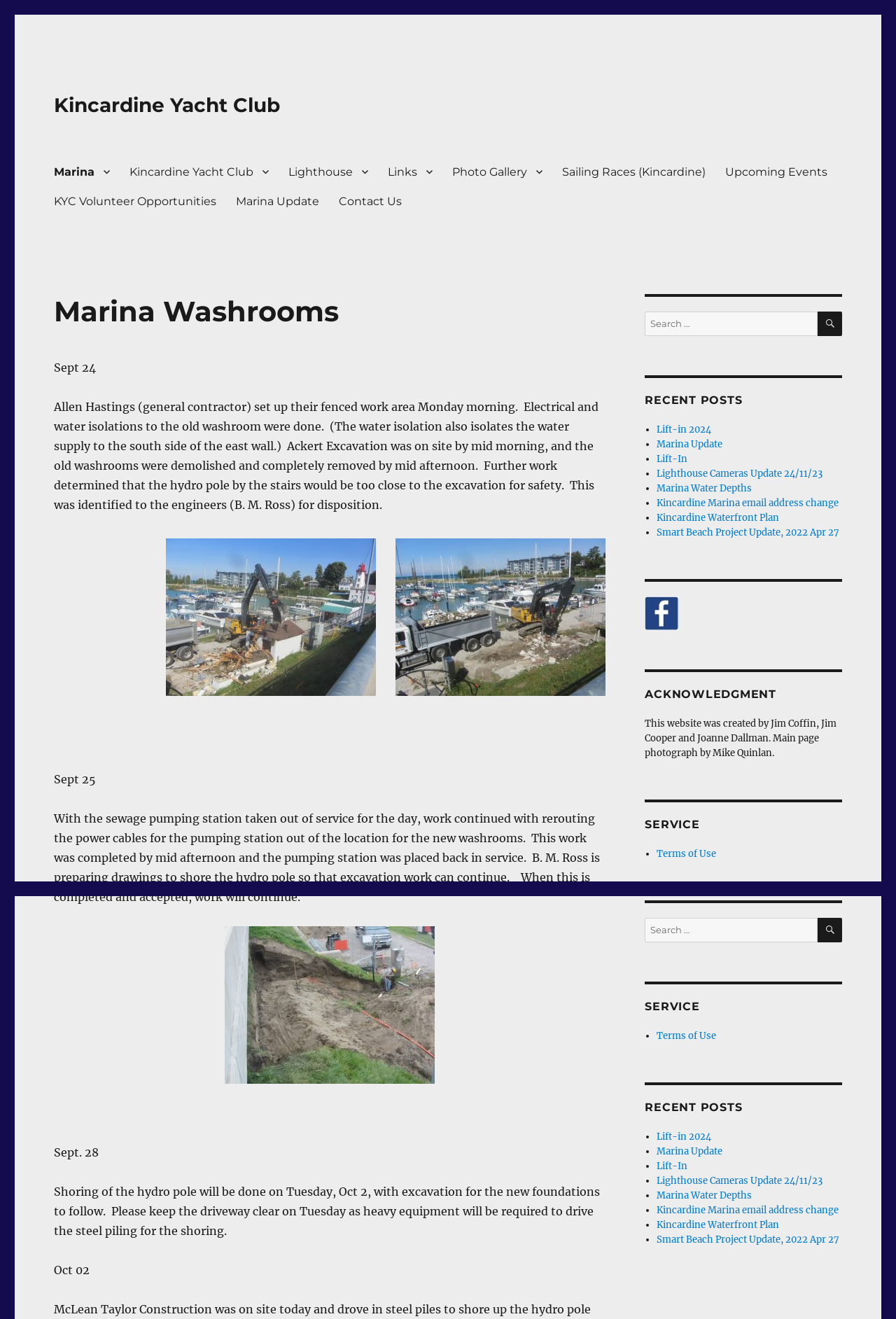Specify the bounding box coordinates of the element's area that should be clicked to execute the given instruction: "Read Marina Washrooms news". The coordinates should be four float numbers between 0 and 1, i.e., [left, top, right, bottom].

[0.06, 0.223, 0.676, 0.249]